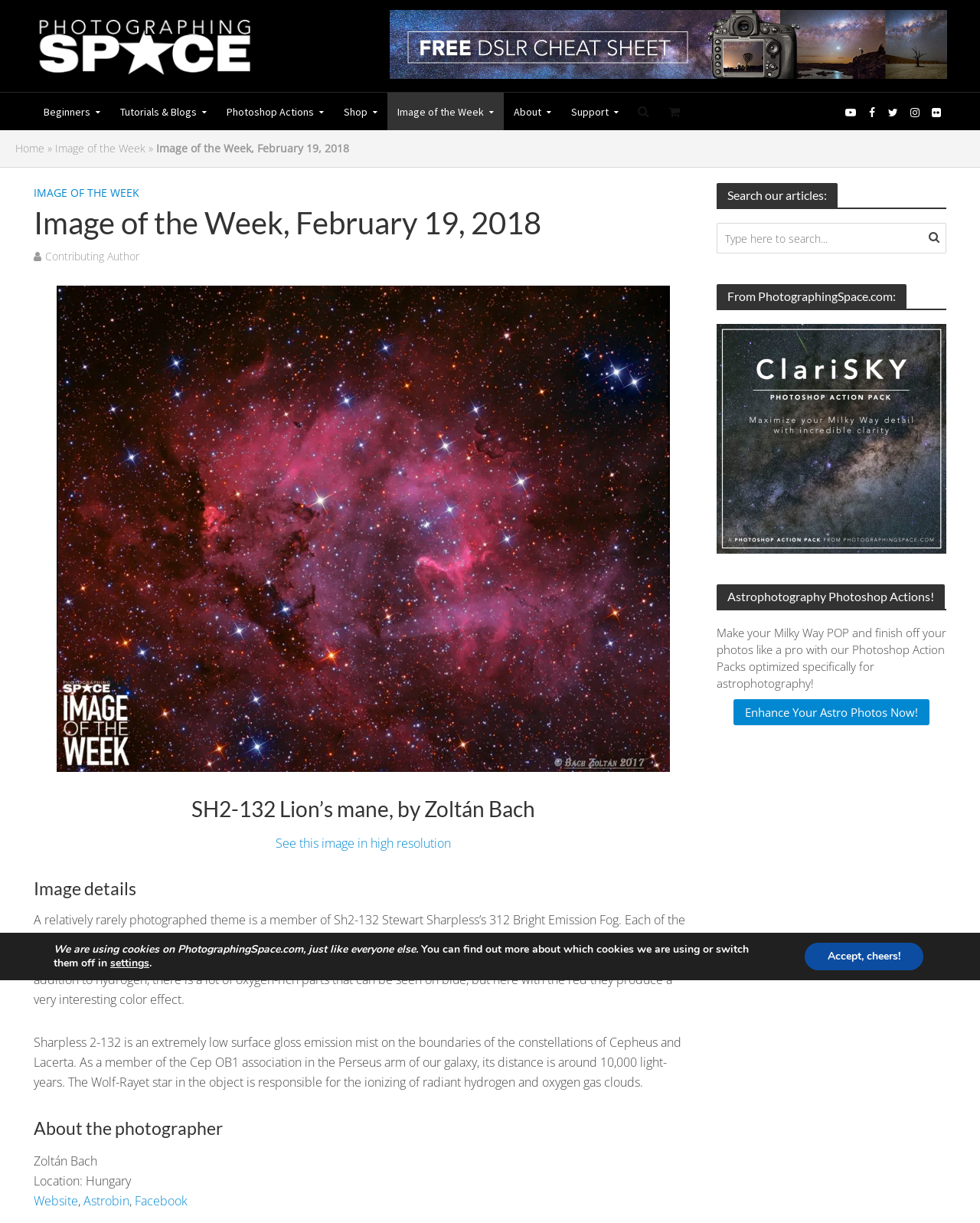Determine the bounding box coordinates of the clickable region to follow the instruction: "Visit the photographer's website".

[0.034, 0.975, 0.079, 0.991]